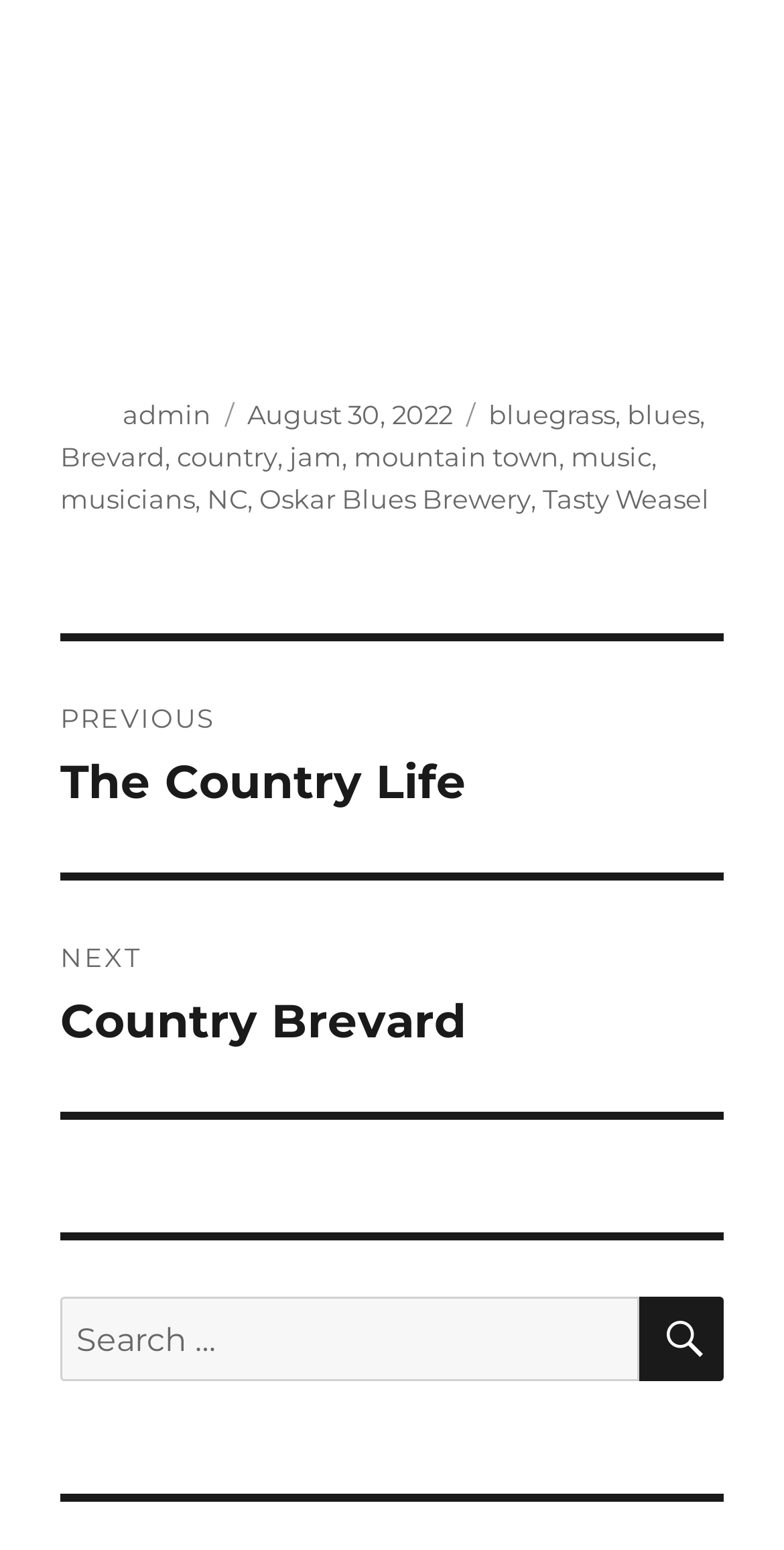Please reply with a single word or brief phrase to the question: 
What is the date of the post?

August 30, 2022